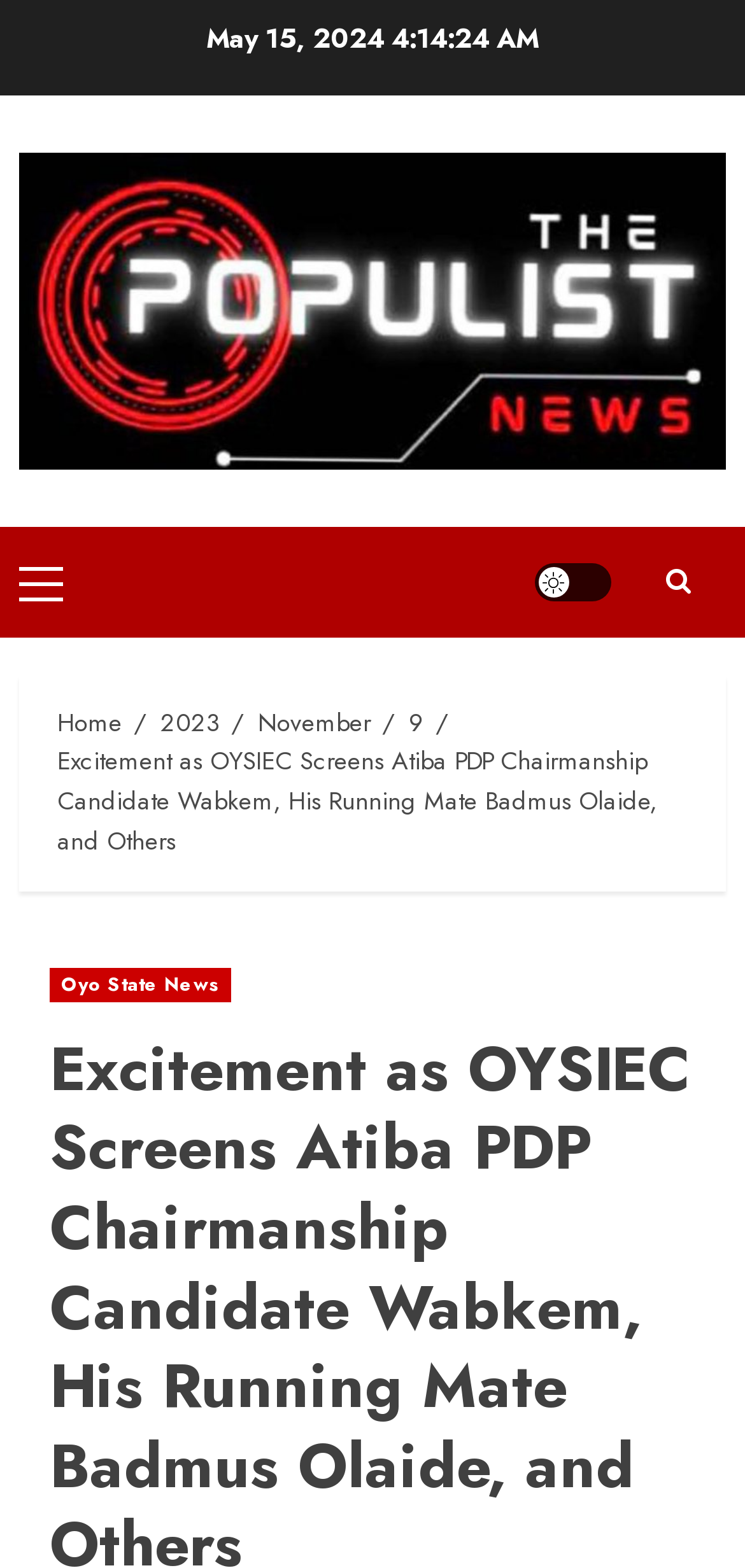Locate the bounding box coordinates of the element I should click to achieve the following instruction: "Click on the search icon".

[0.846, 0.347, 0.974, 0.395]